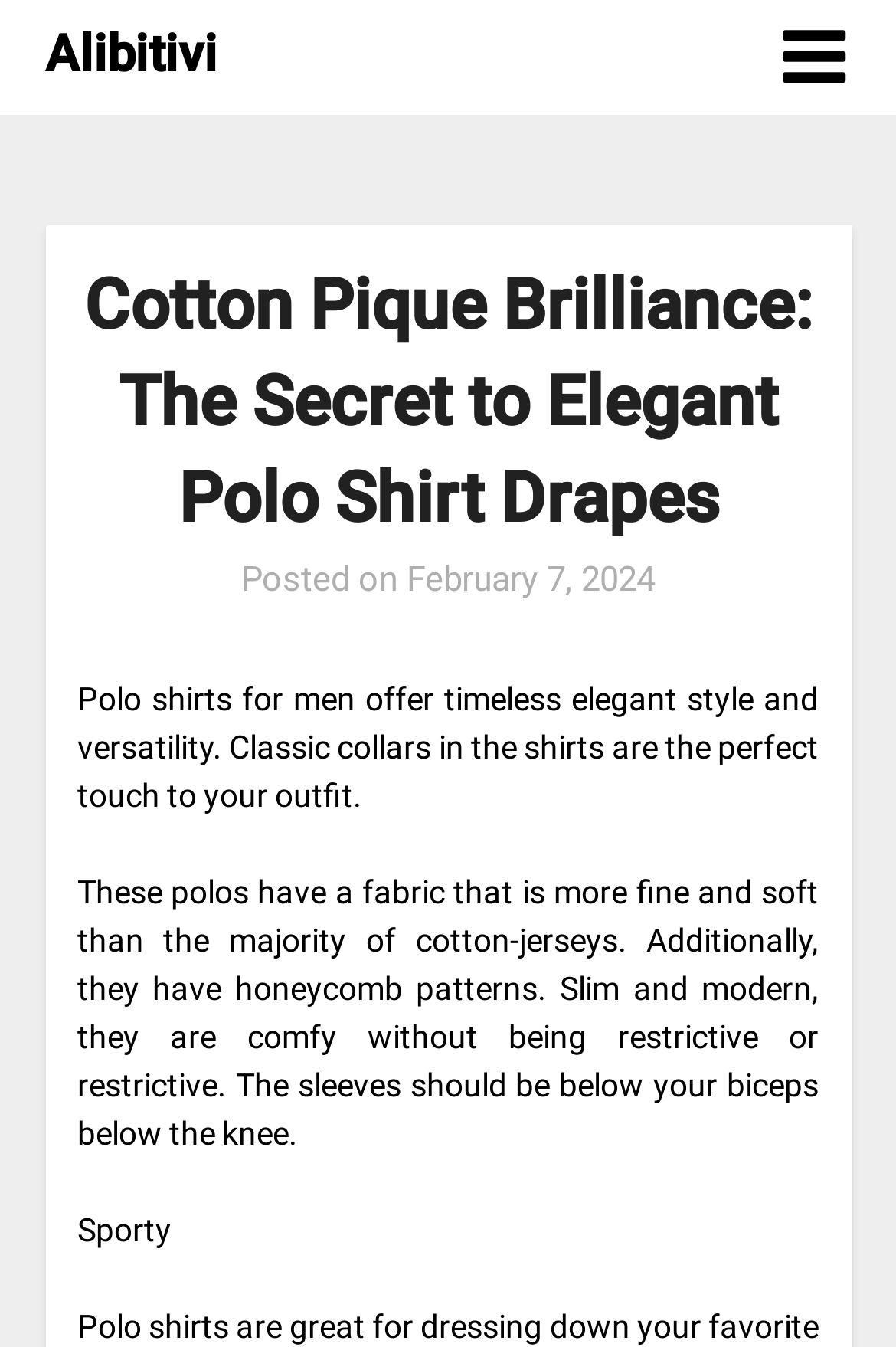Determine the bounding box coordinates for the HTML element described here: "Alibitivi".

[0.05, 0.01, 0.242, 0.071]